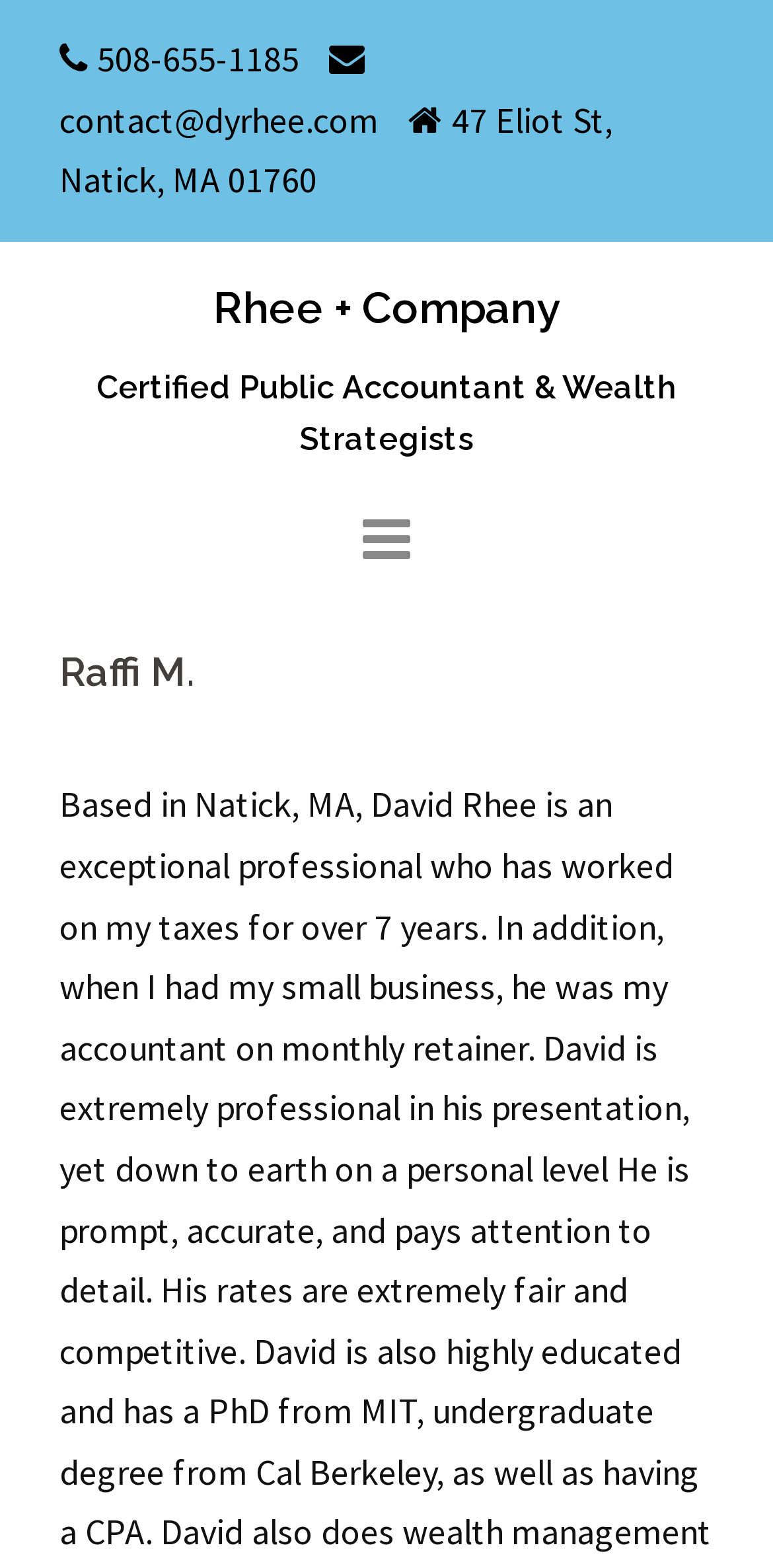What is the email address of Rhee + Company?
From the image, provide a succinct answer in one word or a short phrase.

contact@dyrhee.com